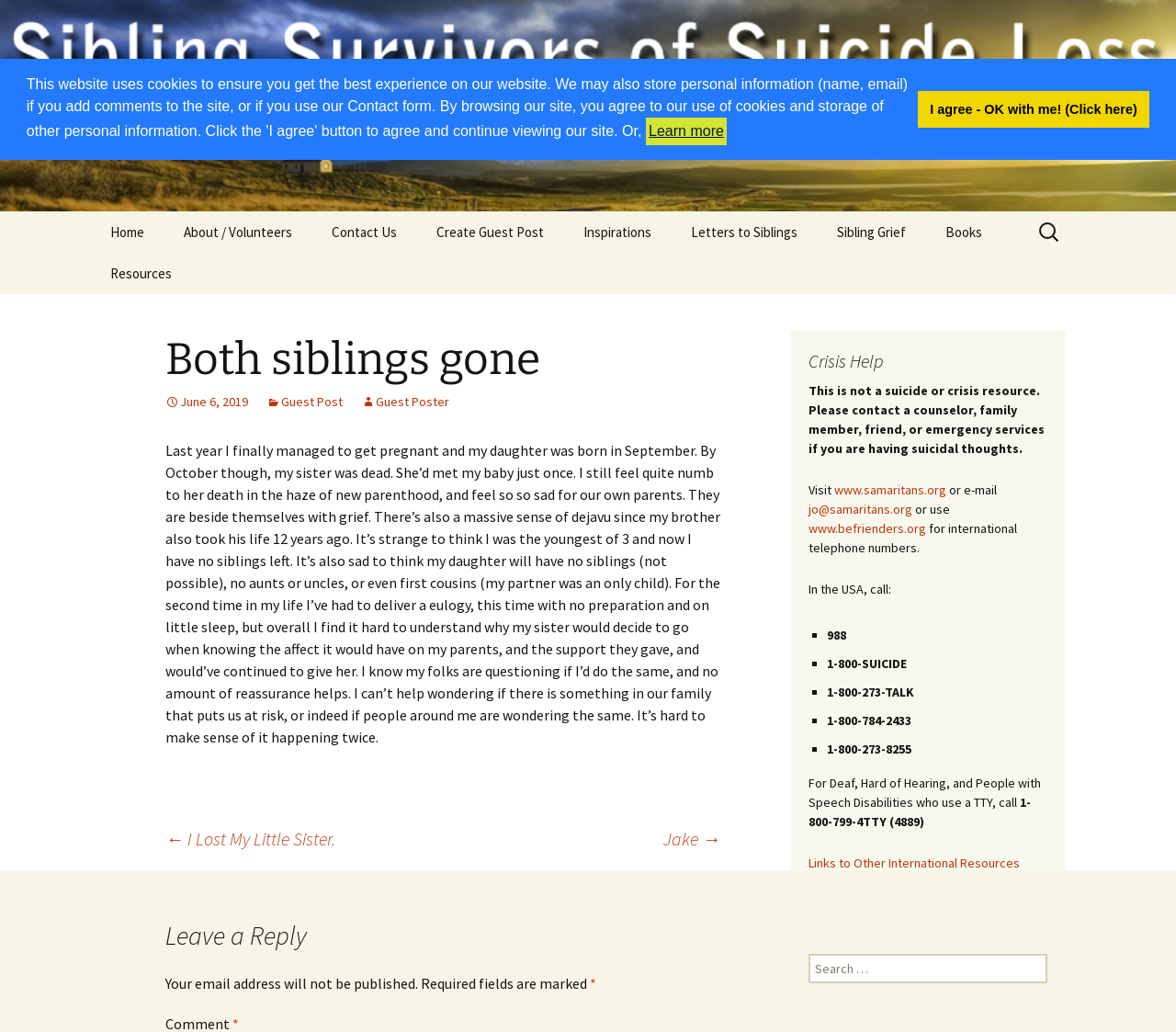Please locate the clickable area by providing the bounding box coordinates to follow this instruction: "Read the 'Both siblings gone' article".

[0.094, 0.321, 0.906, 0.399]